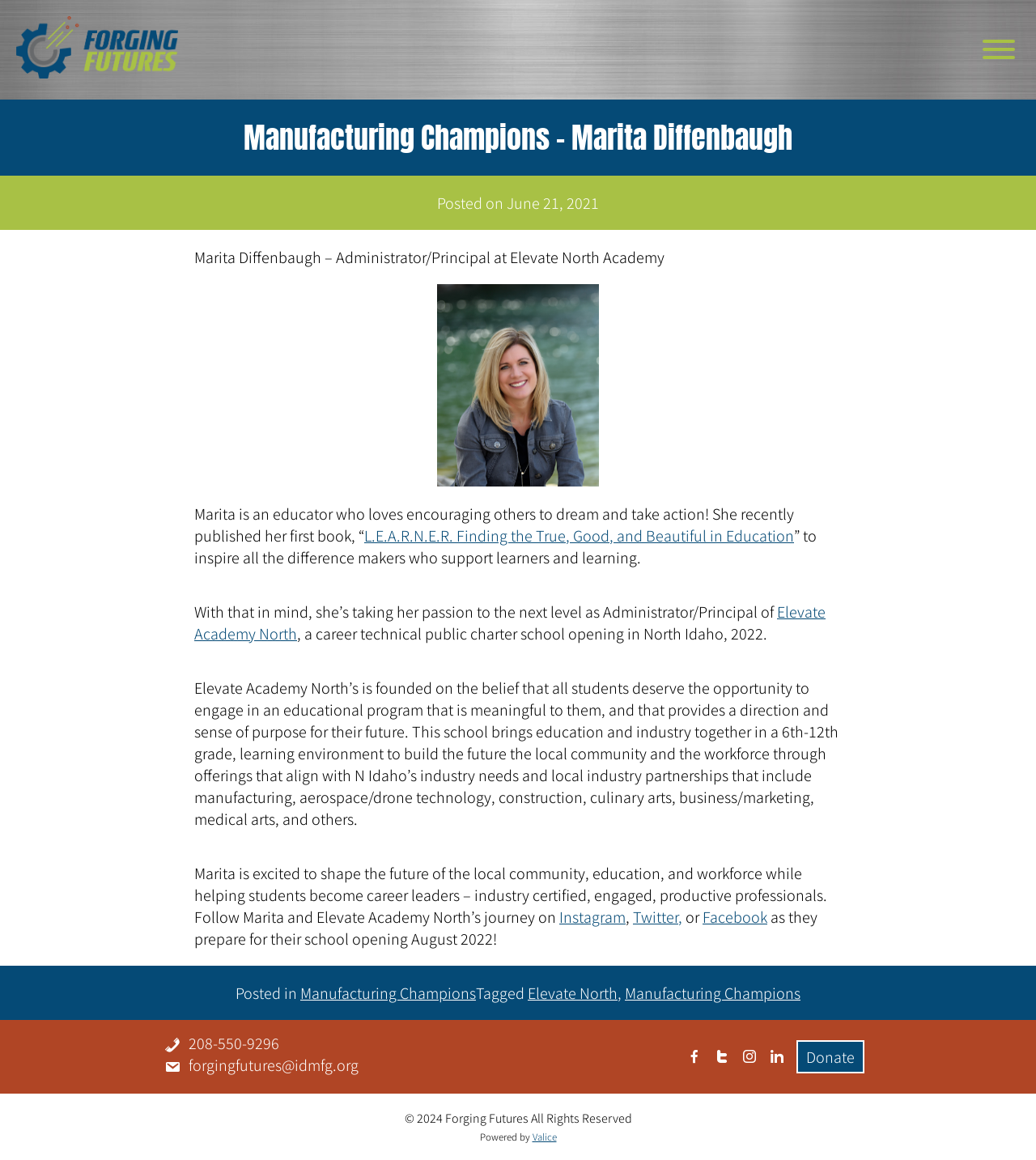Please find and provide the title of the webpage.

Manufacturing Champions – Marita Diffenbaugh